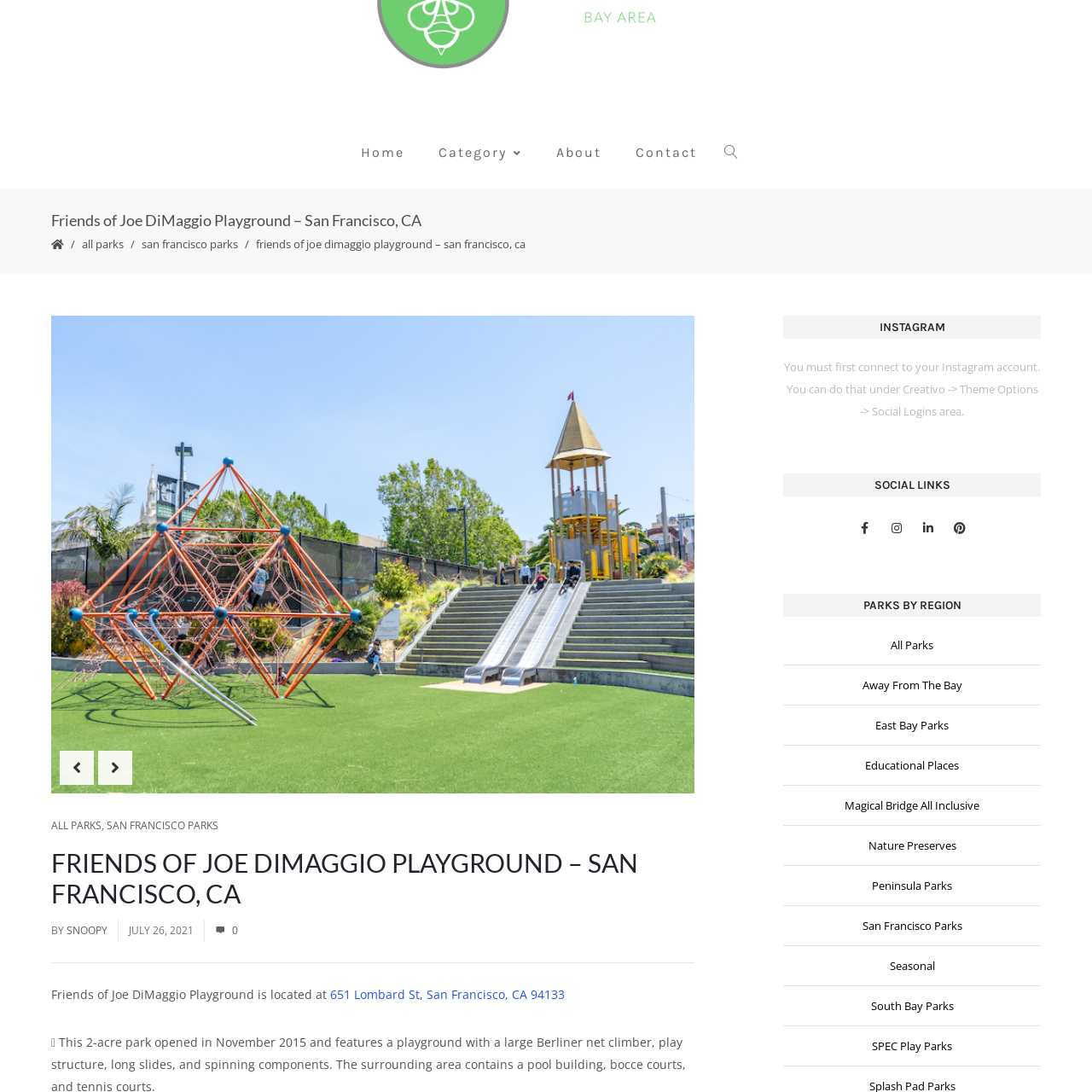Examine the area within the red bounding box and answer the following question using a single word or phrase:
What is the purpose of the logo?

To invite visitors and locals to participate